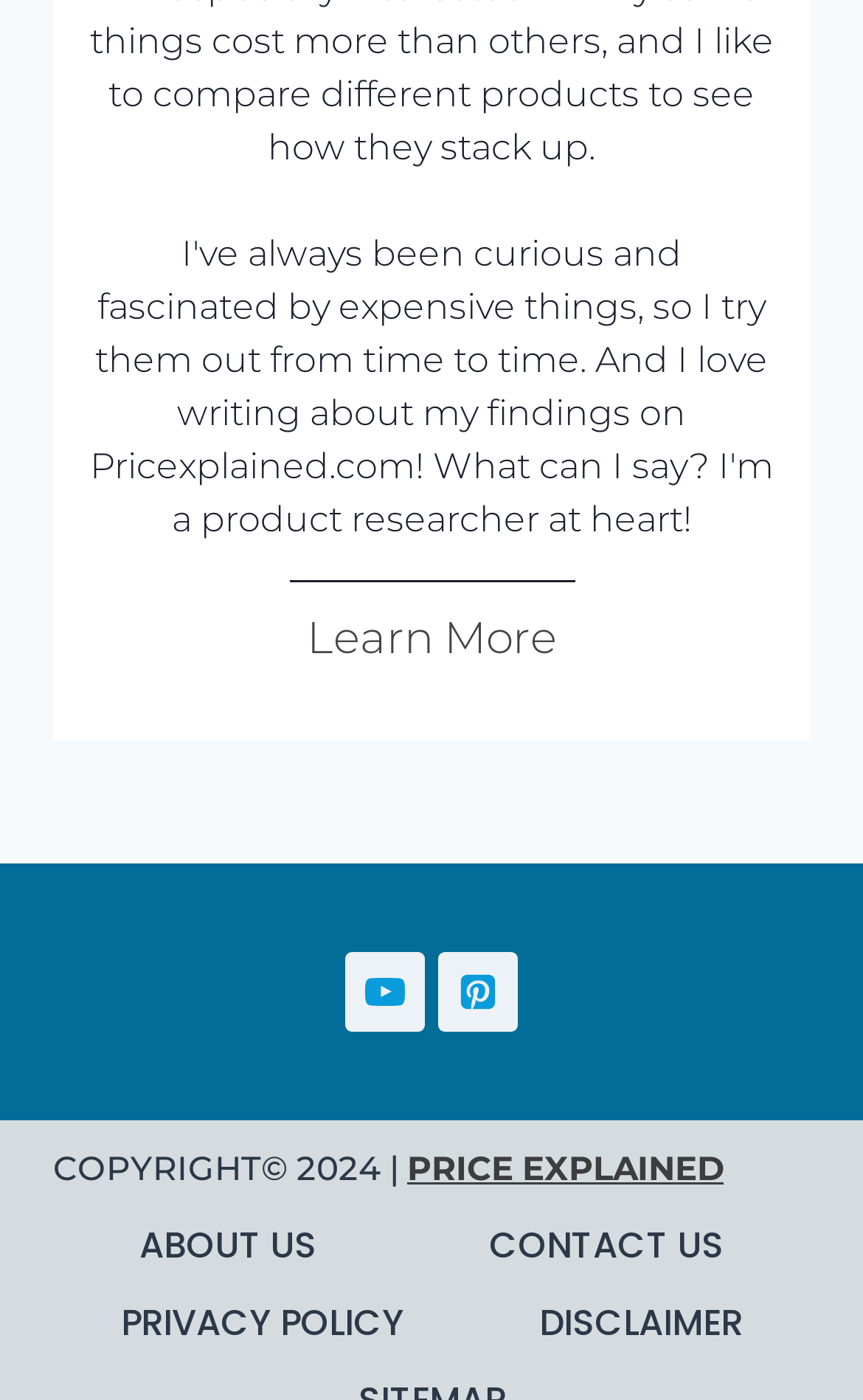Please identify the coordinates of the bounding box that should be clicked to fulfill this instruction: "Visit YouTube".

[0.401, 0.68, 0.493, 0.737]